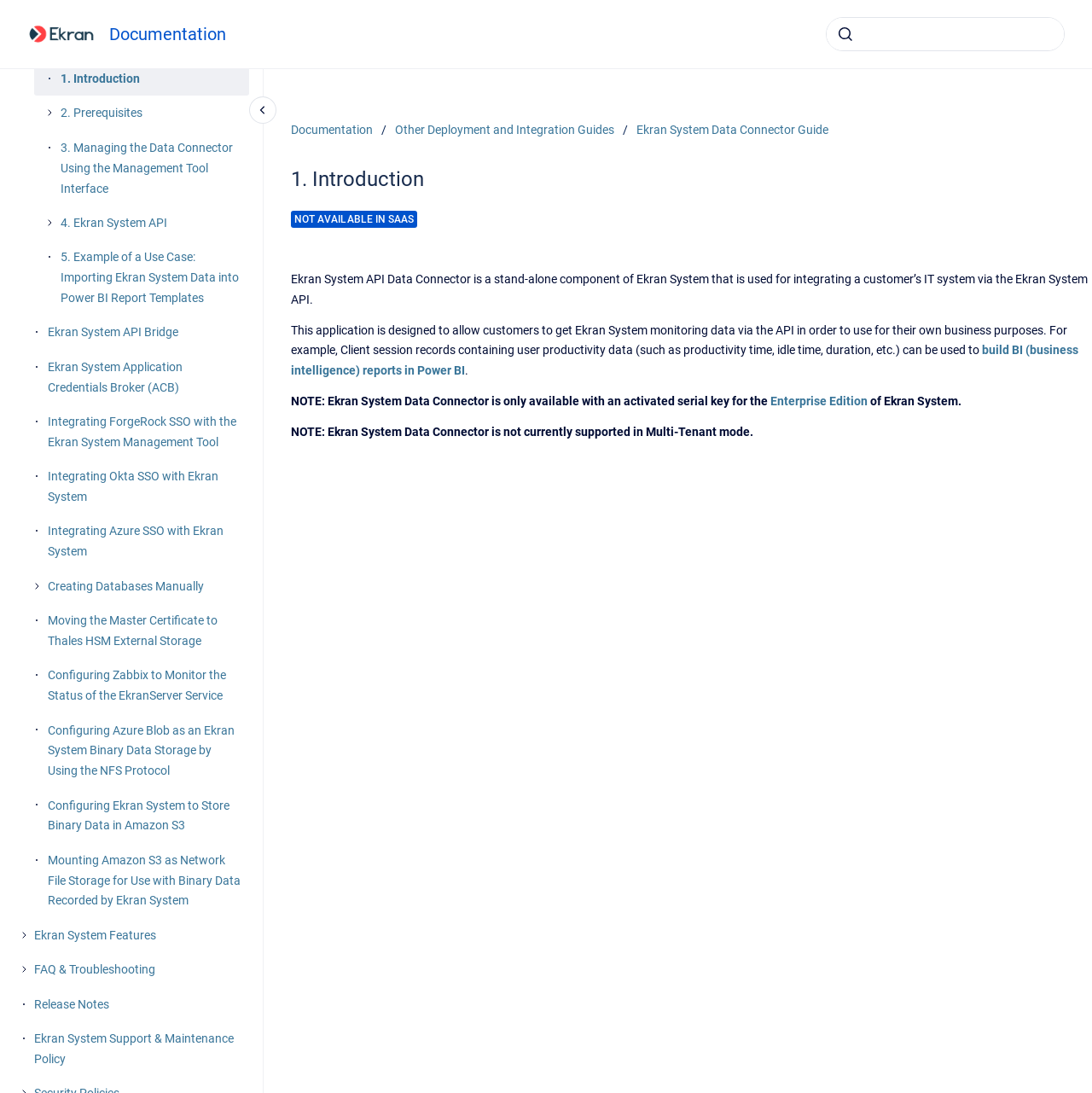What is the purpose of Ekran System API?
Answer the question with a thorough and detailed explanation.

The webpage explains that Ekran System API is used to get Ekran System monitoring data, which can then be used for business purposes, such as building BI reports.